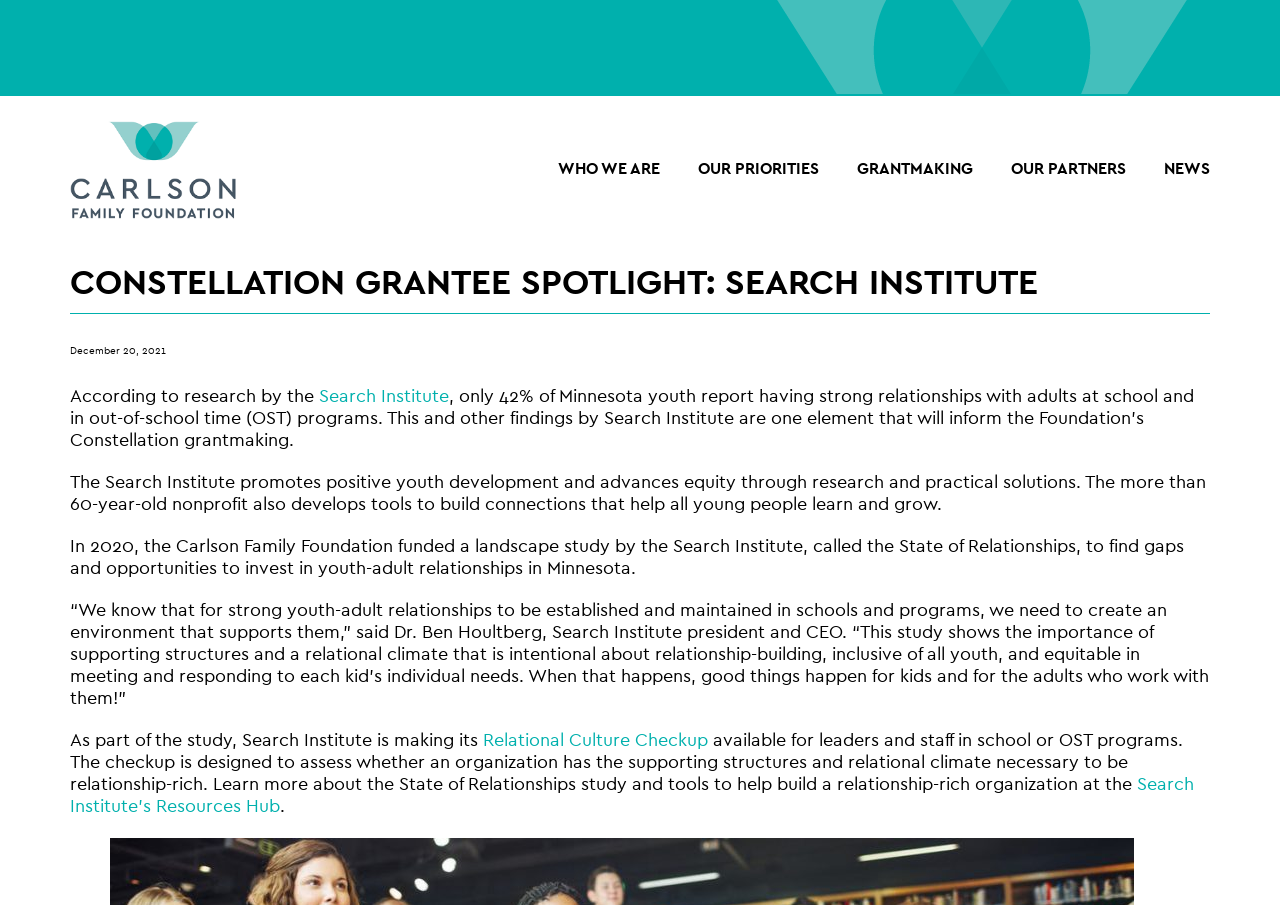What percentage of Minnesota youth report having strong relationships with adults?
Refer to the image and provide a thorough answer to the question.

According to the text, 'only 42% of Minnesota youth report having strong relationships with adults at school and in out-of-school time (OST) programs.' This information is provided in the paragraph that describes the research findings by the Search Institute.